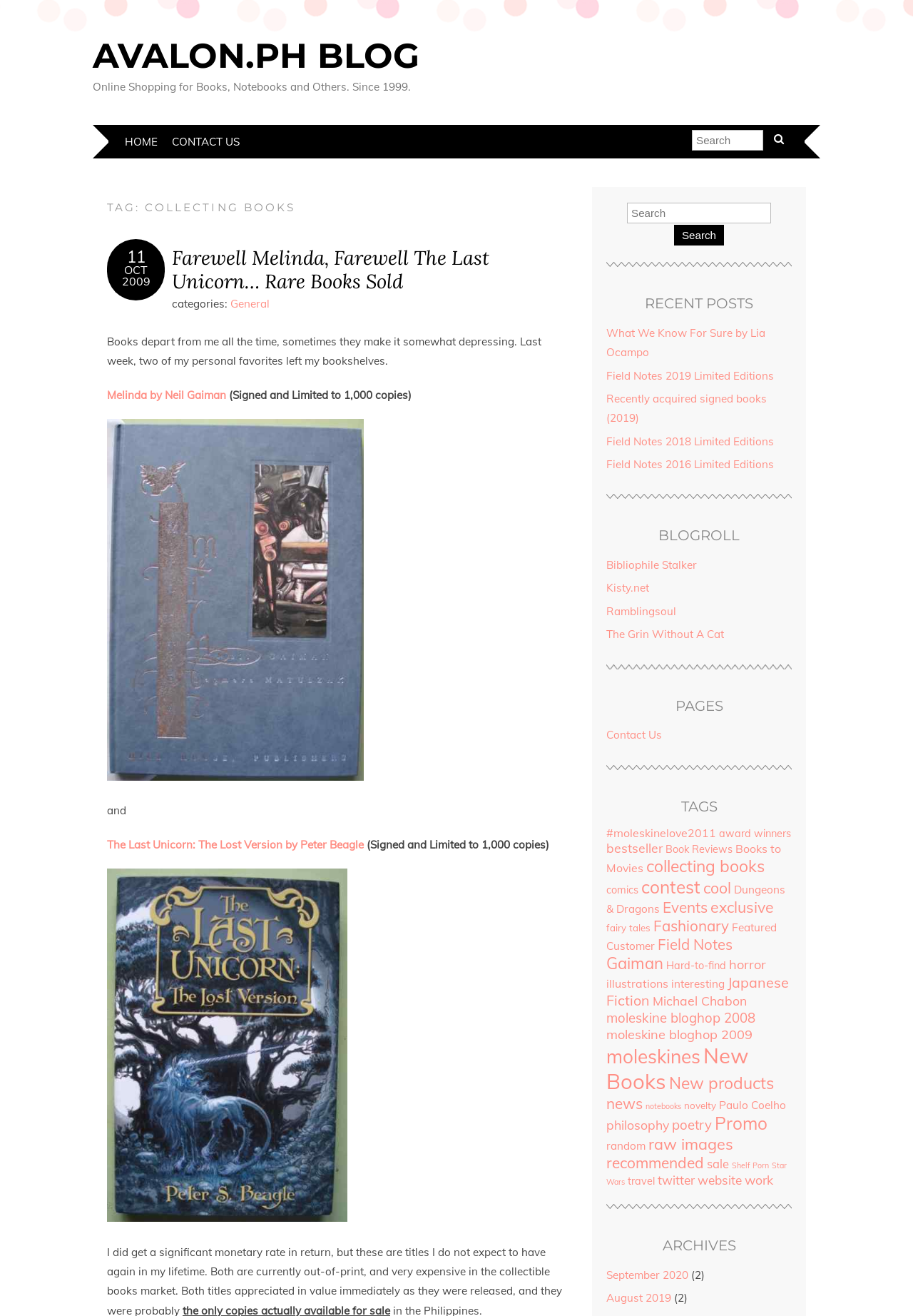From the given element description: "twitter", find the bounding box for the UI element. Provide the coordinates as four float numbers between 0 and 1, in the order [left, top, right, bottom].

[0.72, 0.891, 0.761, 0.903]